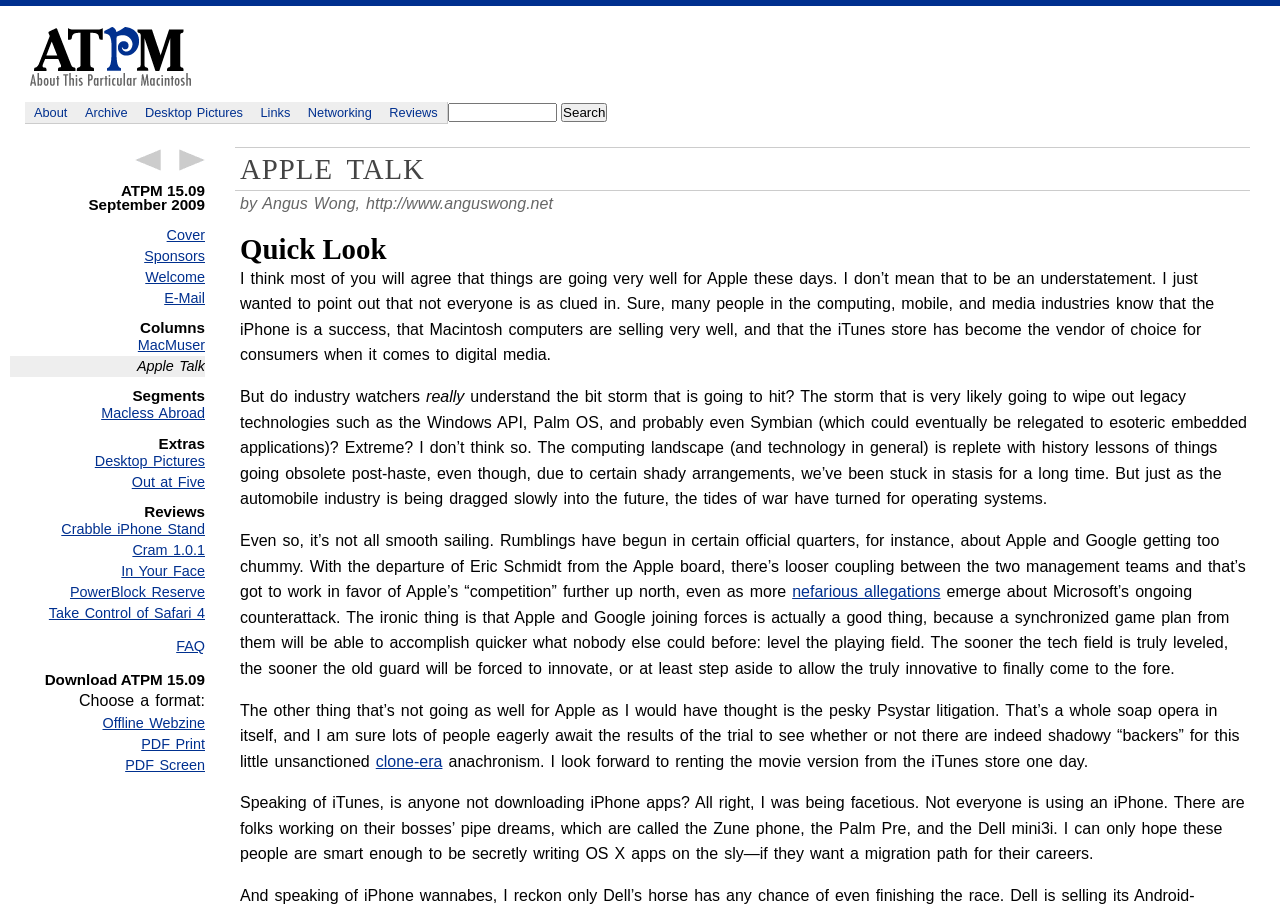Answer in one word or a short phrase: 
What is the author of the article?

Angus Wong